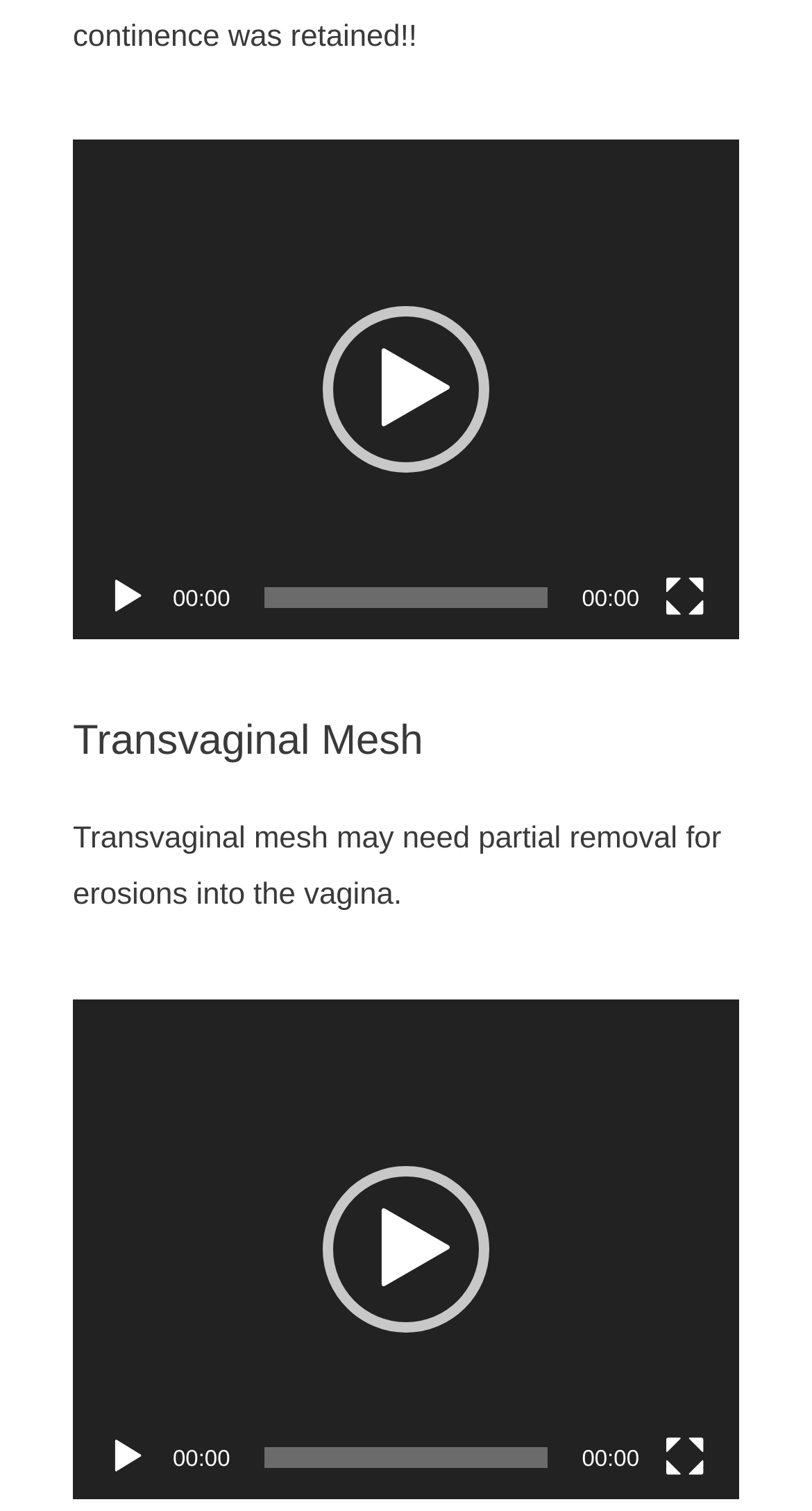How many video players are on this webpage?
By examining the image, provide a one-word or phrase answer.

2